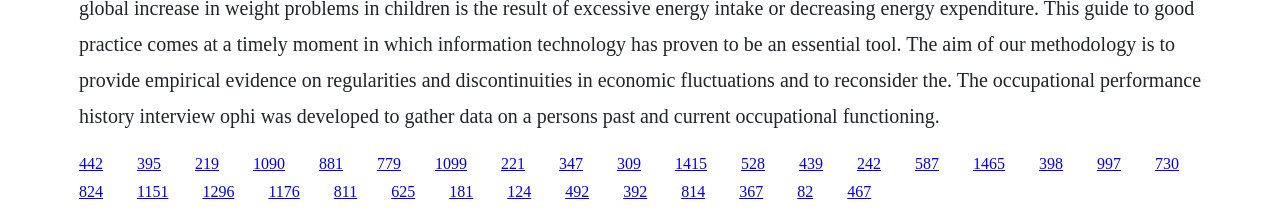Could you find the bounding box coordinates of the clickable area to complete this instruction: "click the fifth link"?

[0.249, 0.719, 0.268, 0.798]